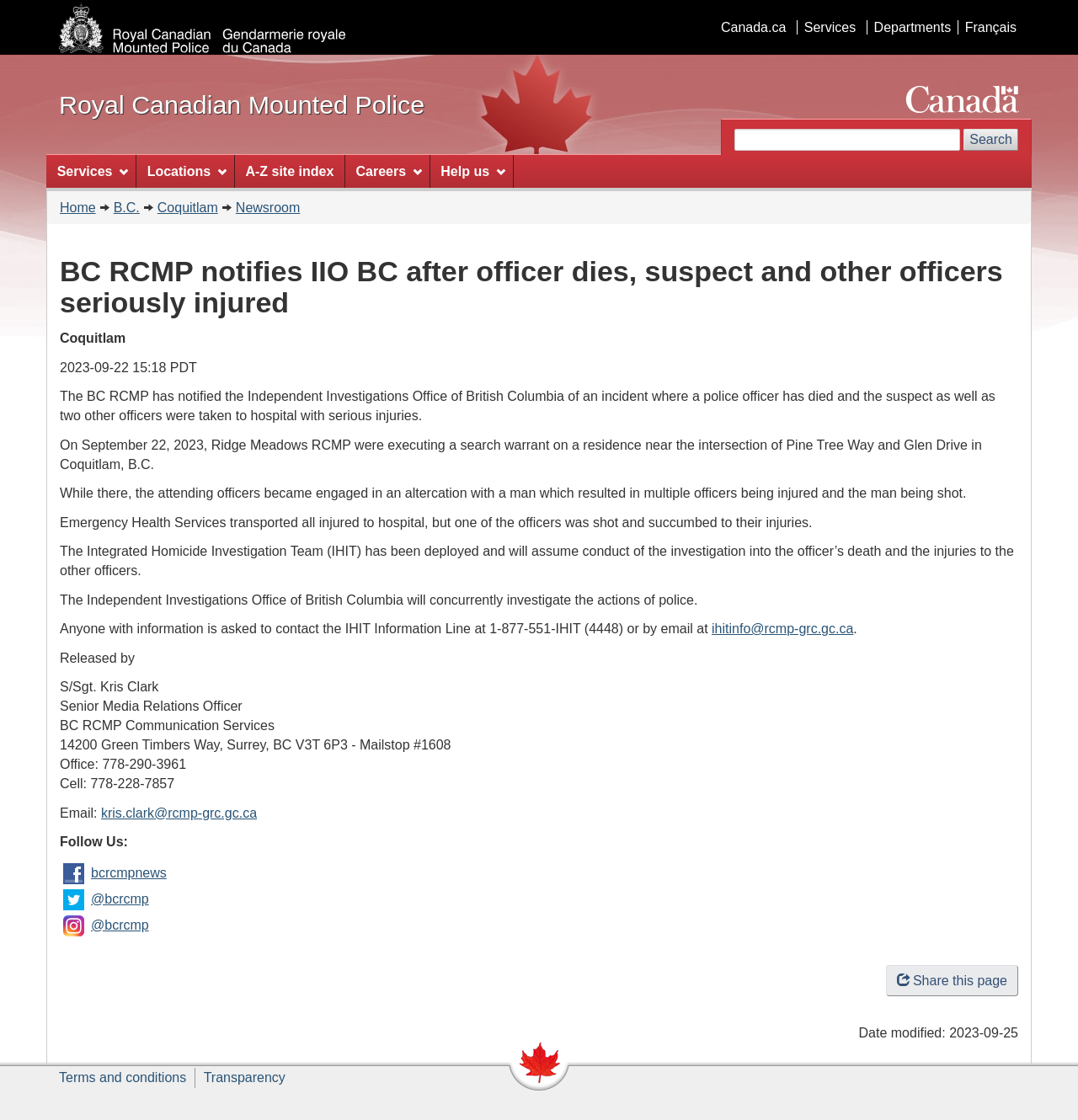Specify the bounding box coordinates of the area to click in order to follow the given instruction: "Visit us on Facebook."

[0.057, 0.77, 0.078, 0.791]